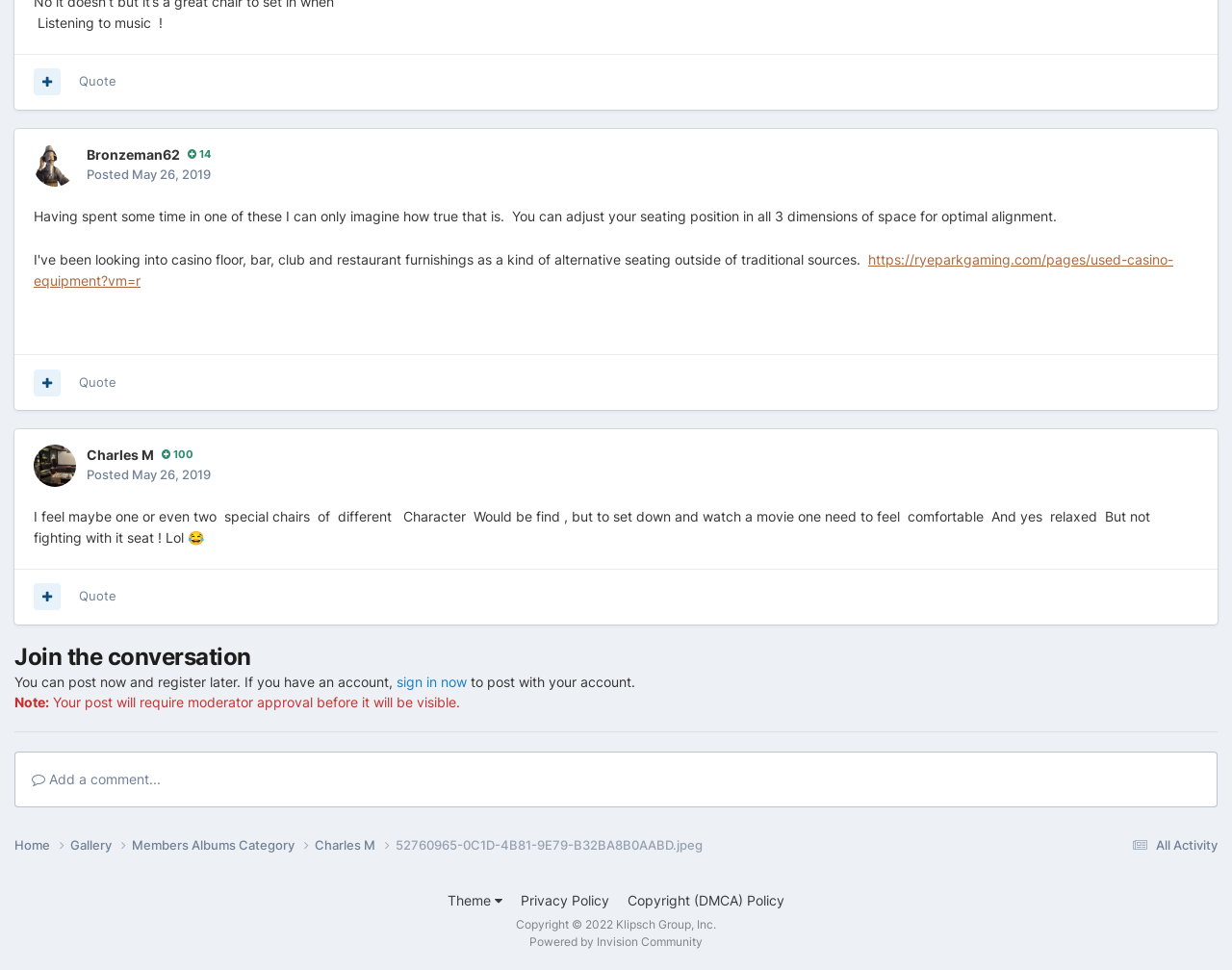Can you pinpoint the bounding box coordinates for the clickable element required for this instruction: "Post a comment"? The coordinates should be four float numbers between 0 and 1, i.e., [left, top, right, bottom].

[0.016, 0.78, 0.984, 0.826]